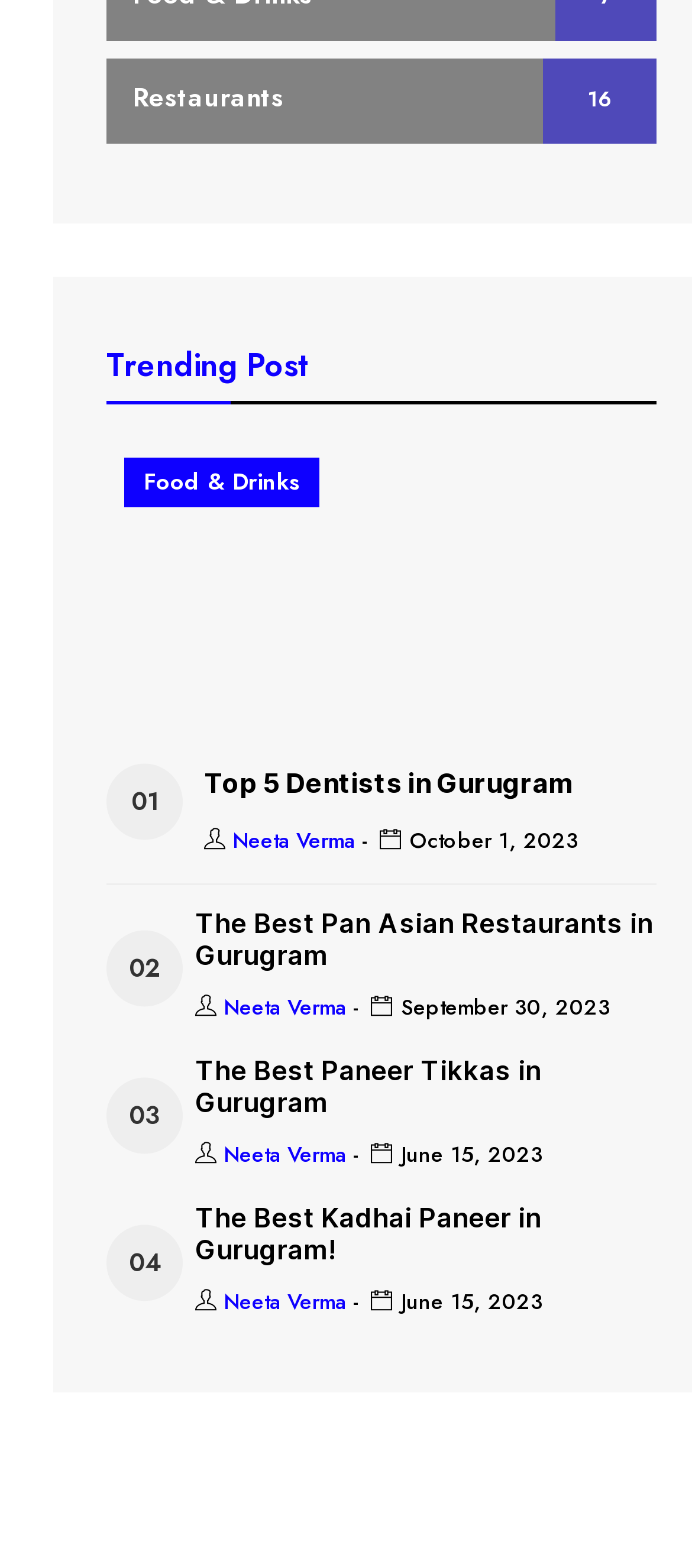Identify the bounding box coordinates for the element you need to click to achieve the following task: "View the 'Top 5 Dentists in Gurugram' article". The coordinates must be four float values ranging from 0 to 1, formatted as [left, top, right, bottom].

[0.154, 0.365, 1.0, 0.386]